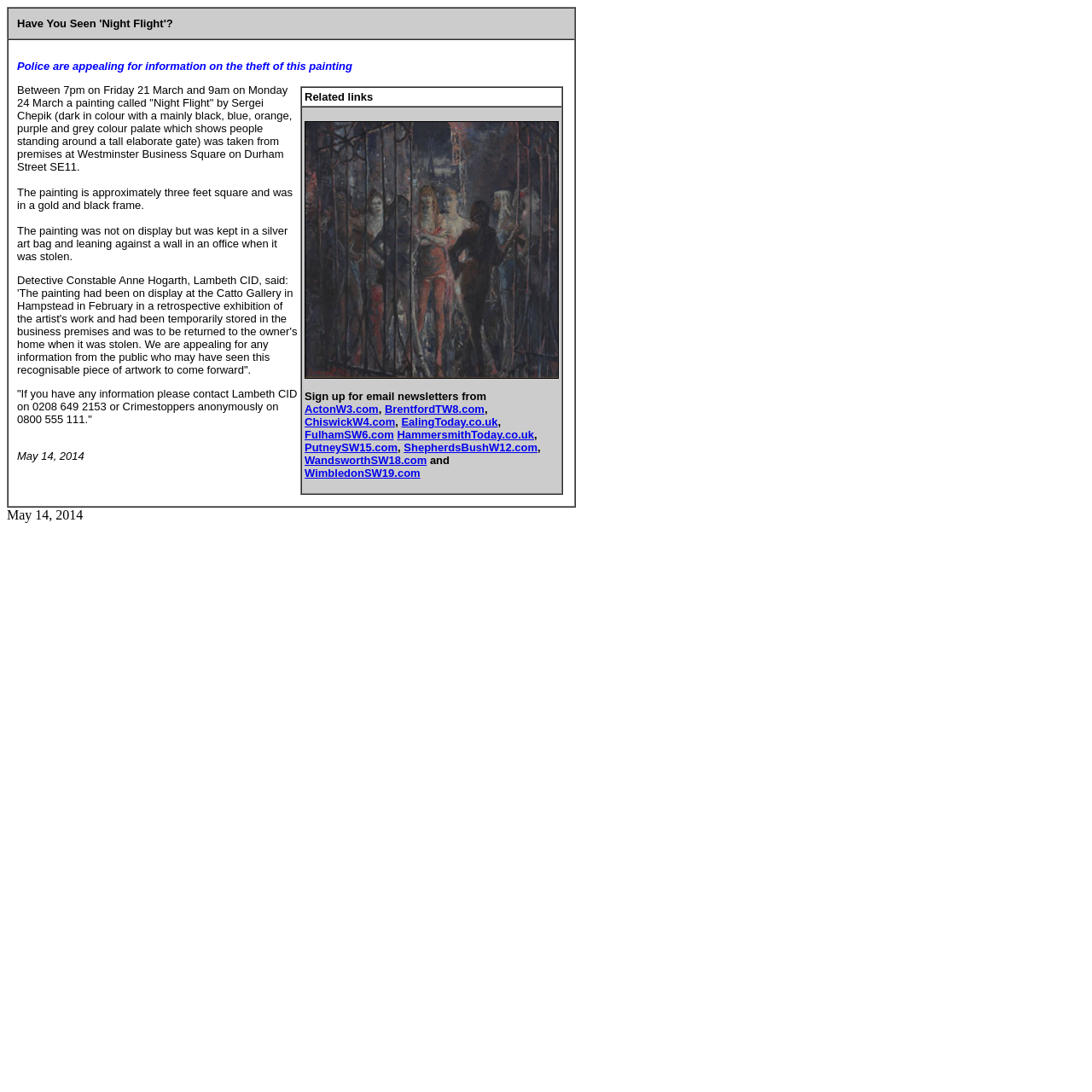Describe all the key features of the webpage in detail.

This webpage appears to be a news article about a stolen painting called "Night Flight" by Sergei Chepik. At the top of the page, there is a table with a header cell containing the text "Have You Seen 'Night Flight'?".

Below the table, there is a large block of text that describes the theft of the painting. The text is divided into several paragraphs, with the first paragraph describing the time and location of the theft. The subsequent paragraphs provide more details about the painting, including its size, frame, and storage location before it was stolen.

To the right of the main text block, there is a smaller table with a header cell containing the text "Related links". This table contains a list of links to various websites, including ActonW3.com, BrentfordTW8.com, and others. There is also an image located above the list of links.

At the bottom of the page, there is a date "May 14, 2014" and a quote from Detective Constable Anne Hogarth, Lambeth CID, appealing for information about the stolen painting.